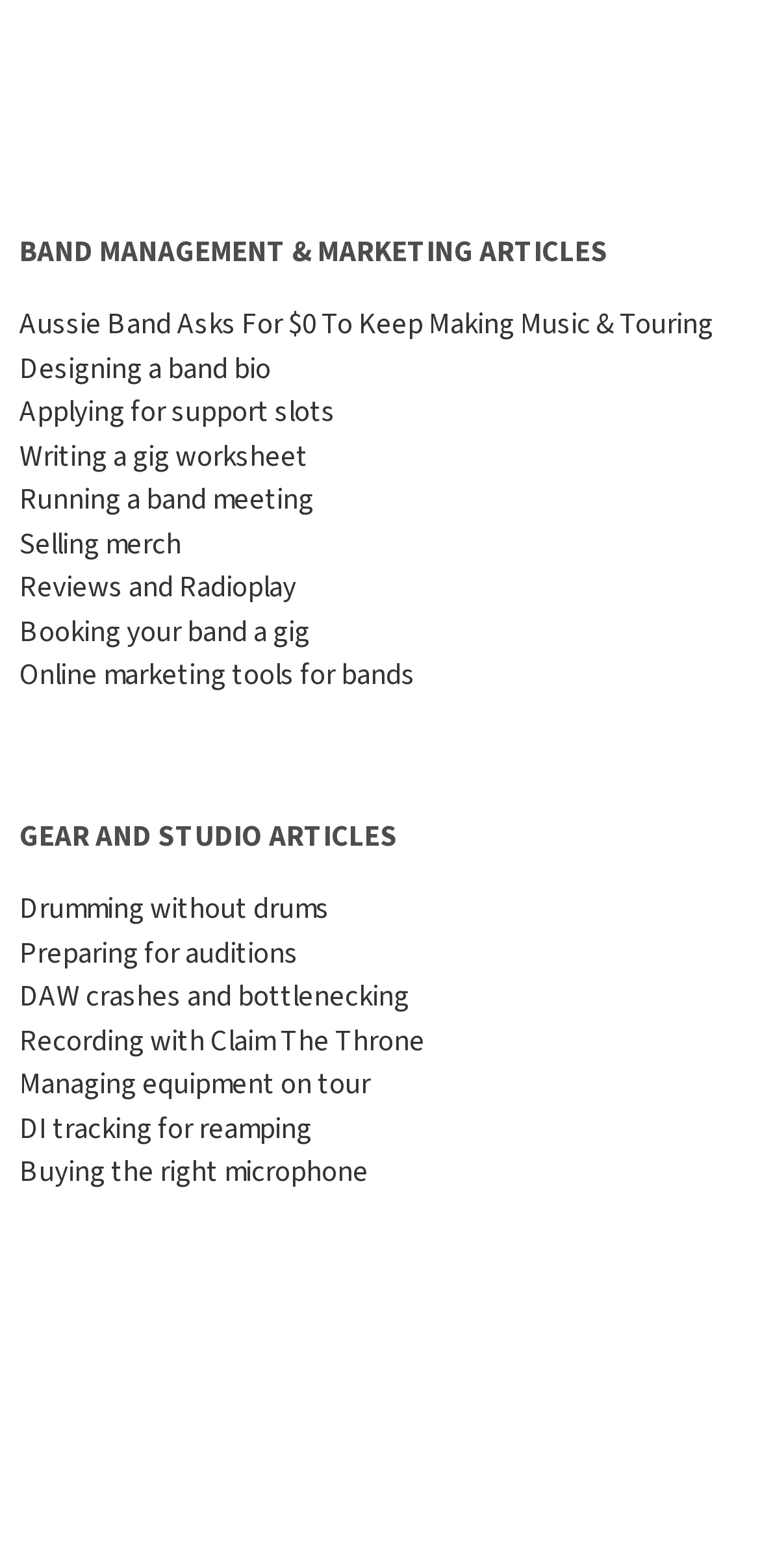Provide the bounding box coordinates for the UI element that is described by this text: "Reviews and Radioplay". The coordinates should be in the form of four float numbers between 0 and 1: [left, top, right, bottom].

[0.026, 0.362, 0.39, 0.388]